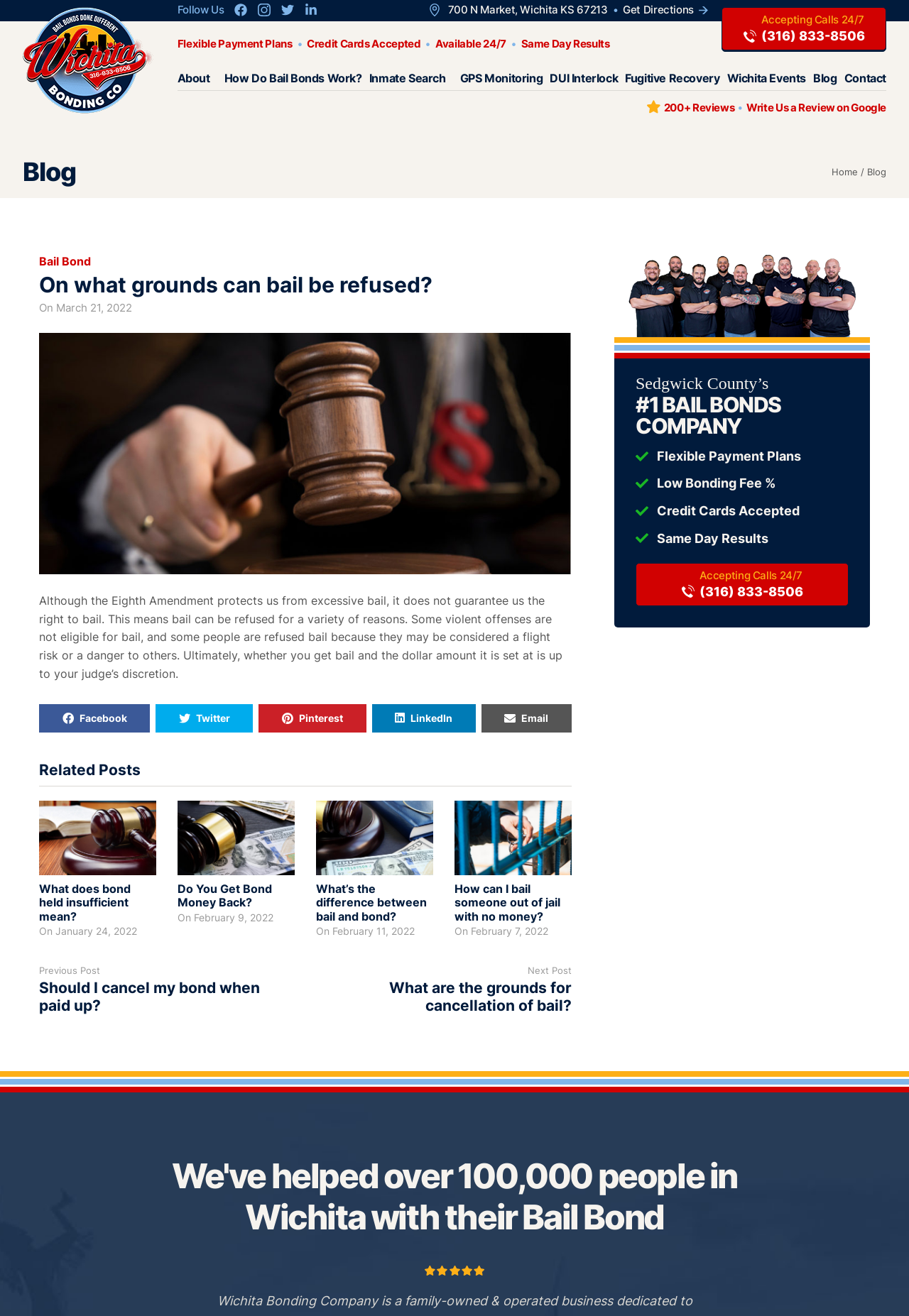Provide your answer to the question using just one word or phrase: What is the company name mentioned on the webpage?

Wichita Bonds